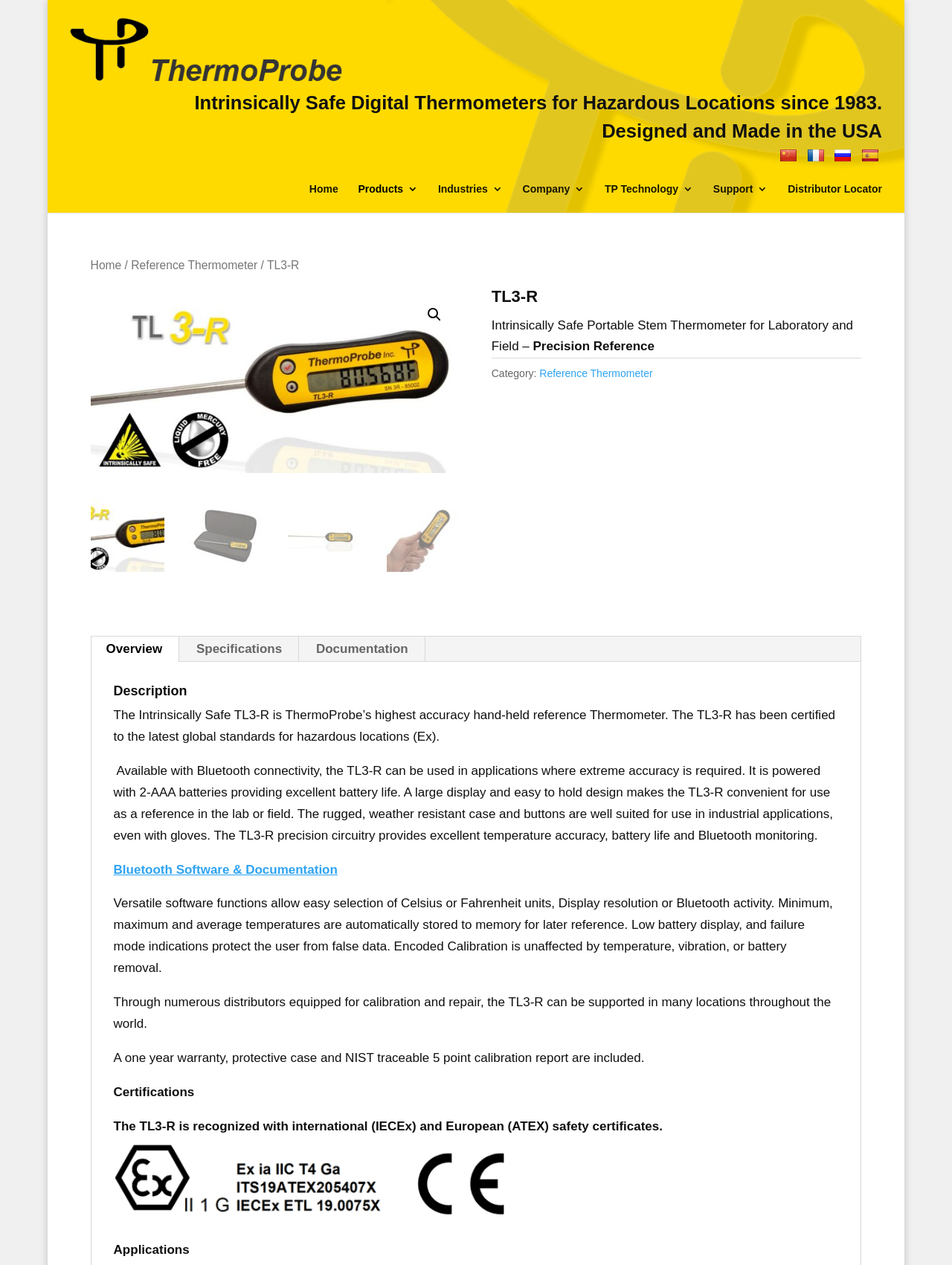What is the category of the thermometer?
Using the image as a reference, give an elaborate response to the question.

The category of the thermometer can be found in the static text element that says 'Category:' and is followed by a link to 'Reference Thermometer'. This indicates that the TL3-R thermometer belongs to the Reference Thermometer category.